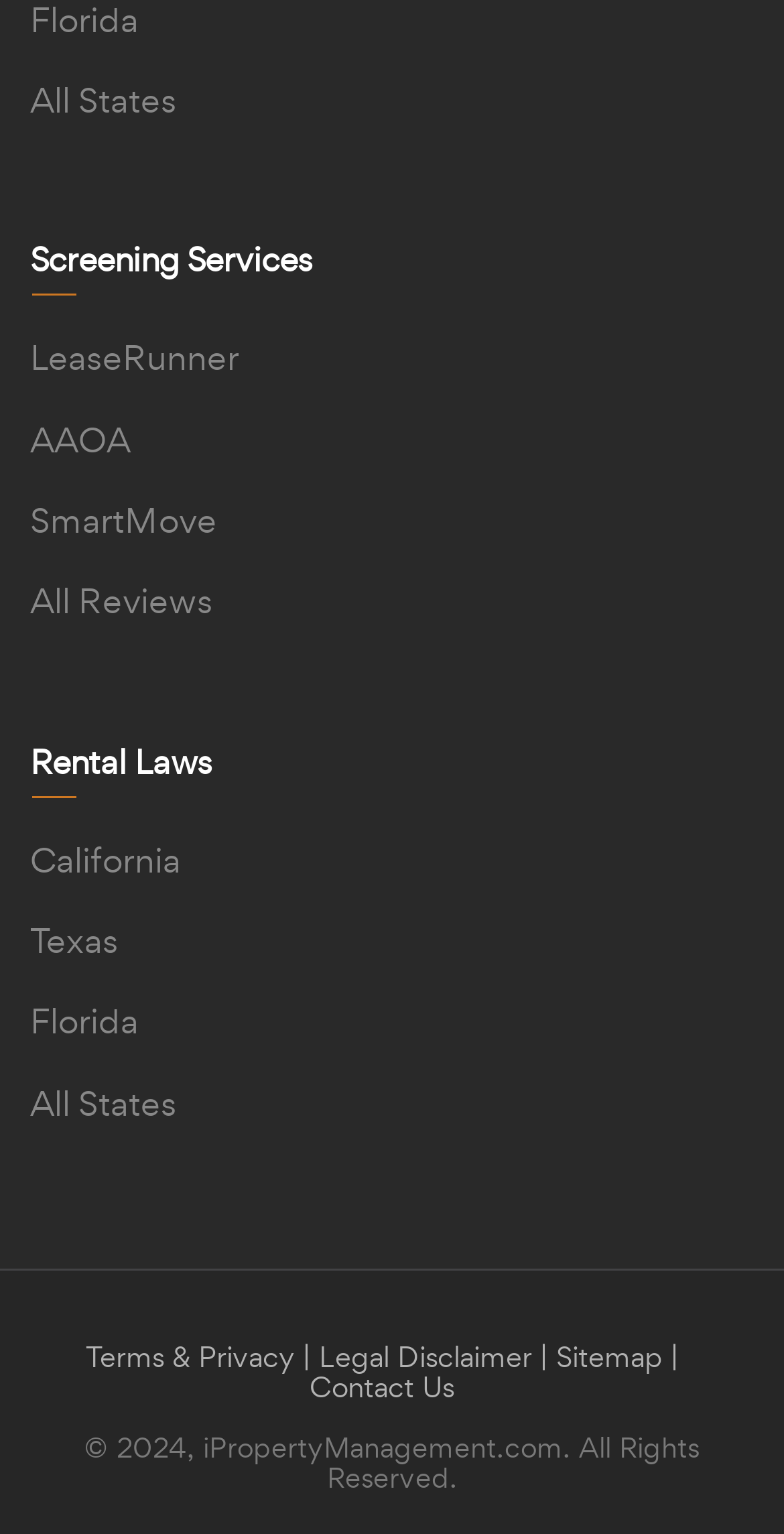Identify the bounding box coordinates for the element that needs to be clicked to fulfill this instruction: "View Screening Services". Provide the coordinates in the format of four float numbers between 0 and 1: [left, top, right, bottom].

[0.038, 0.157, 0.962, 0.219]